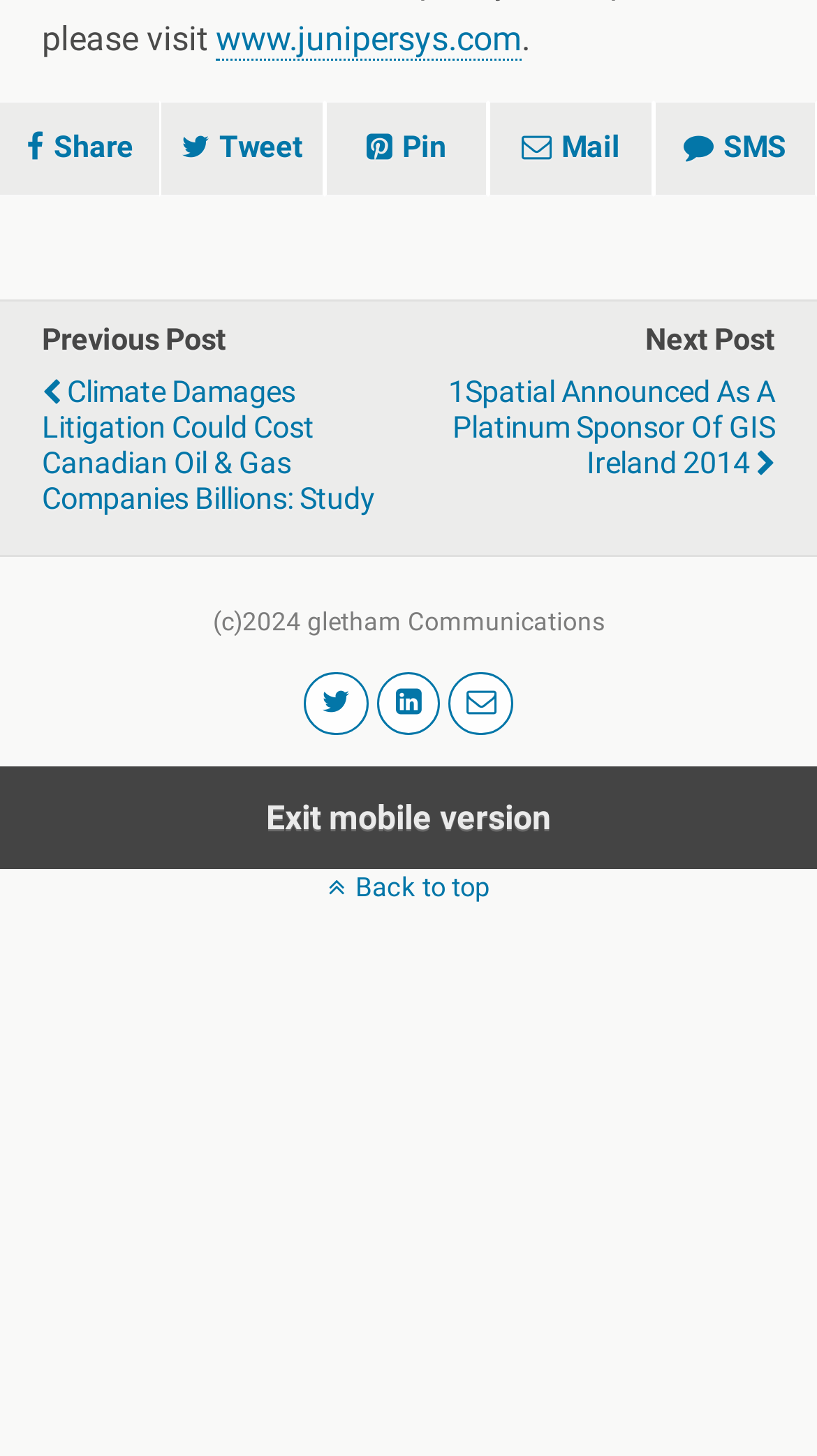Show the bounding box coordinates of the region that should be clicked to follow the instruction: "Go back to top."

[0.0, 0.599, 1.0, 0.62]